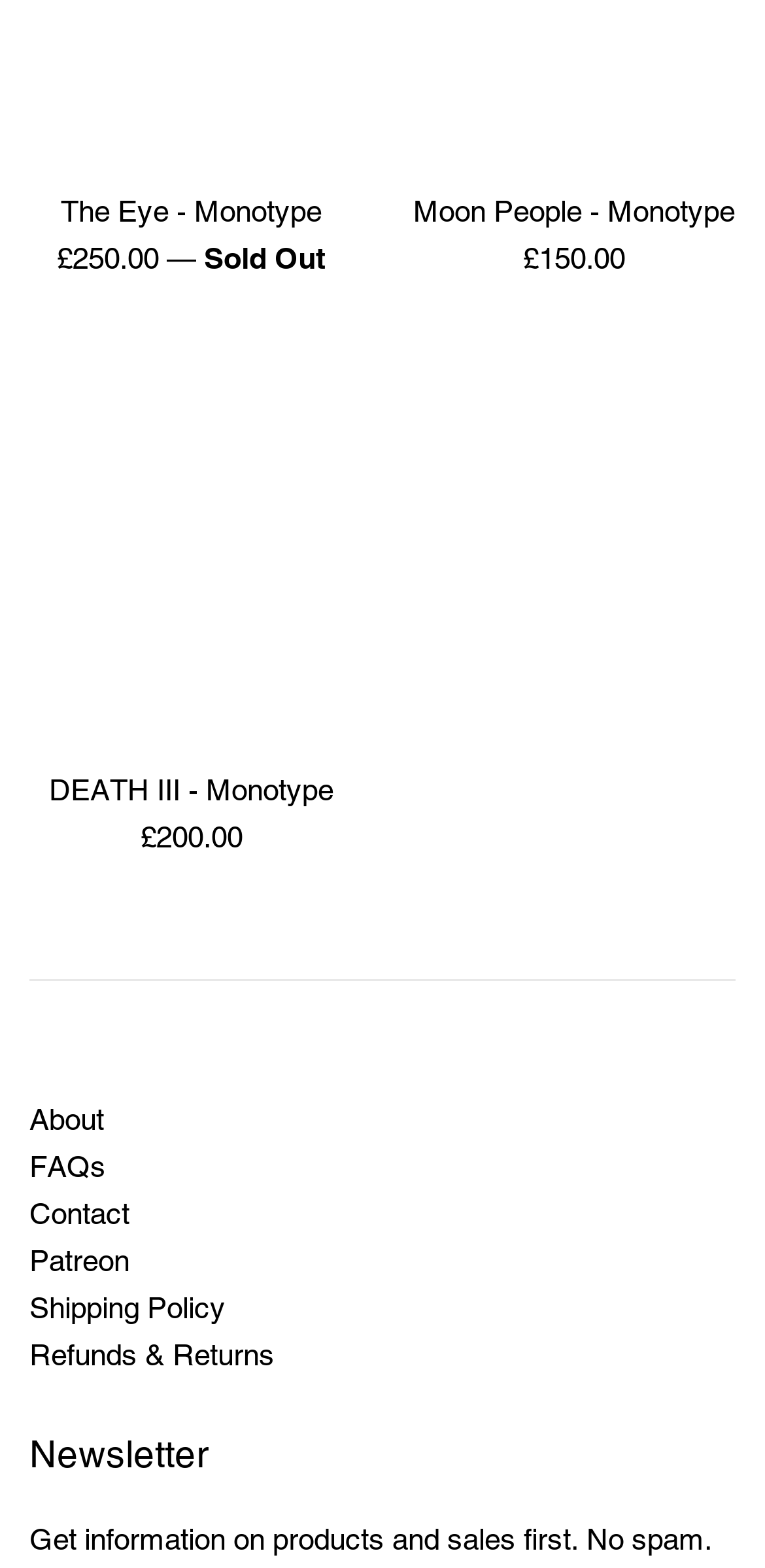What is the copyright year?
Could you answer the question in a detailed manner, providing as much information as possible?

The copyright year can be found in the static text 'Copyright © 2024,' which is located at the bottom of the webpage.